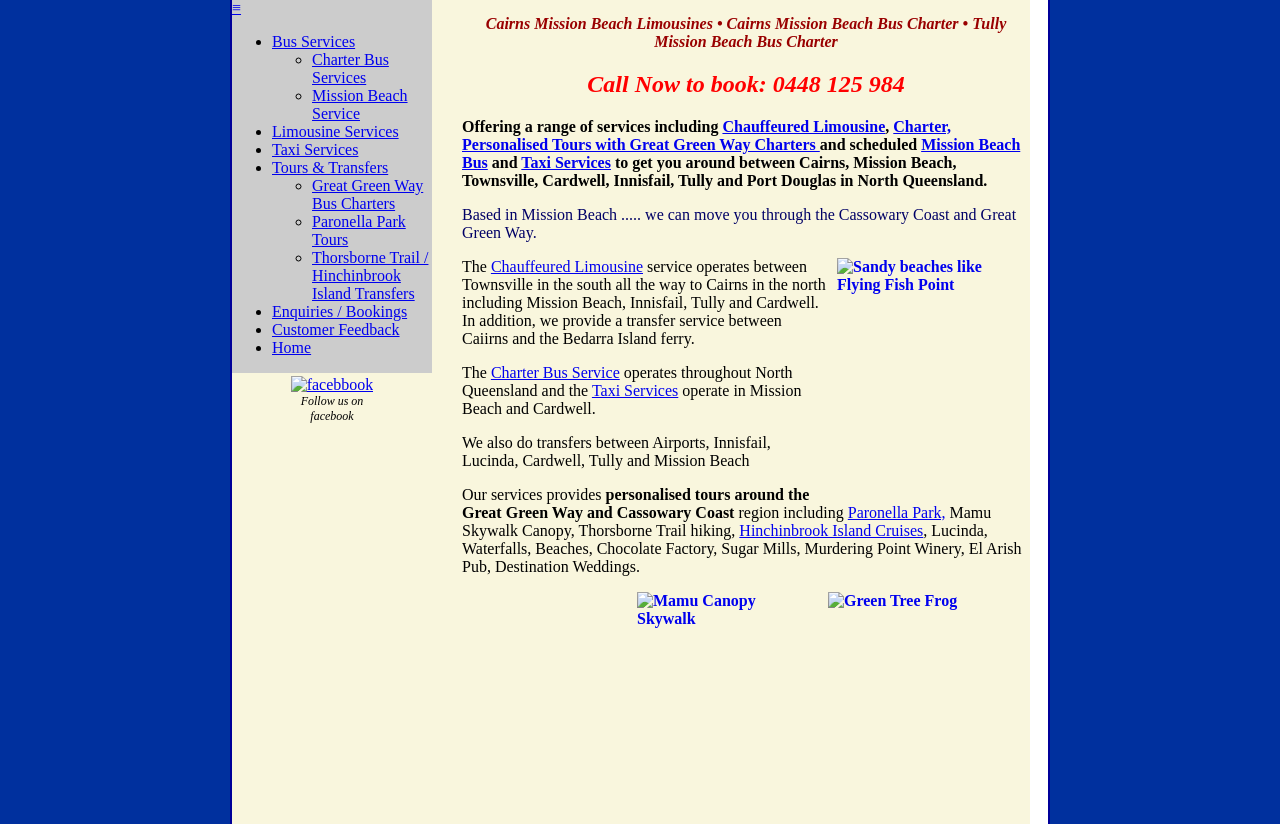What is the name of the park mentioned for tours?
Please provide a single word or phrase as the answer based on the screenshot.

Paronella Park